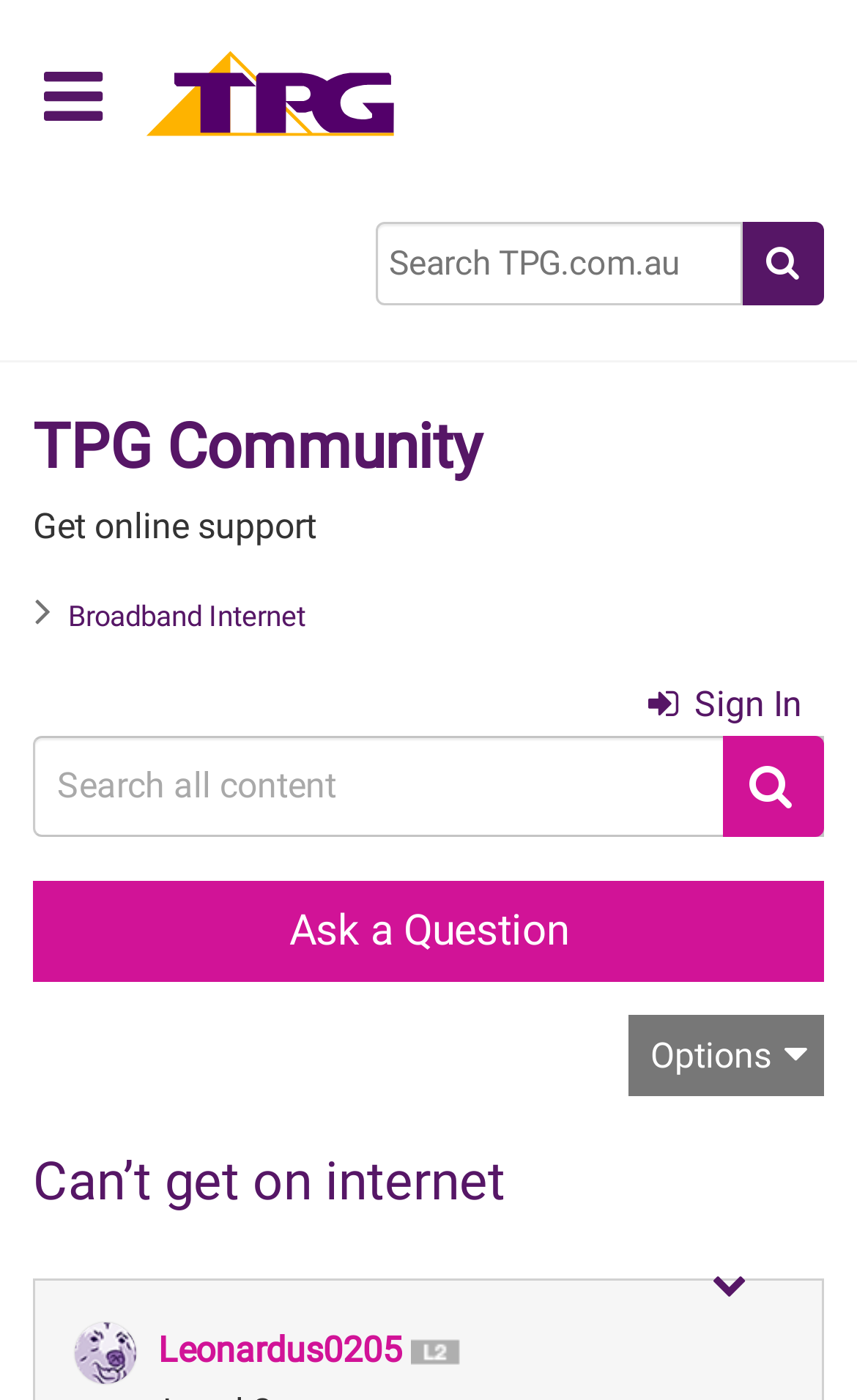Give a full account of the webpage's elements and their arrangement.

The webpage appears to be a community forum or discussion board, specifically the TPG Community. At the top left, there is a button with a hamburger icon, followed by a "Home" link with an accompanying image. A search box is located to the right of these elements, accompanied by a magnifying glass icon button.

Below the top navigation, the page title "TPG Community" is displayed prominently, with a link to the community homepage. A "Get online support" text is situated below the title. A navigation section, referred to as "breadcrumbs," is located below, containing a link to "Broadband Internet."

On the top right, there is a "Sign In" link with a lock icon. A search button and a search textbox are positioned below, allowing users to search the community. A "Ask a Question" link is situated below the search box.

The main content of the page appears to be a discussion thread, with the title "Can’t get on internet" displayed in a heading. The thread starter's profile picture, username "Leonardus0205," and level "Level 2" are displayed on the bottom left. A "View Profile" link is available next to the profile picture. A post option menu button is located on the bottom right.

There are several buttons and links throughout the page, including an "Options" button and a "Show" button related to the discussion thread. Overall, the page seems to be a community discussion forum where users can ask questions, share their experiences, and interact with each other.